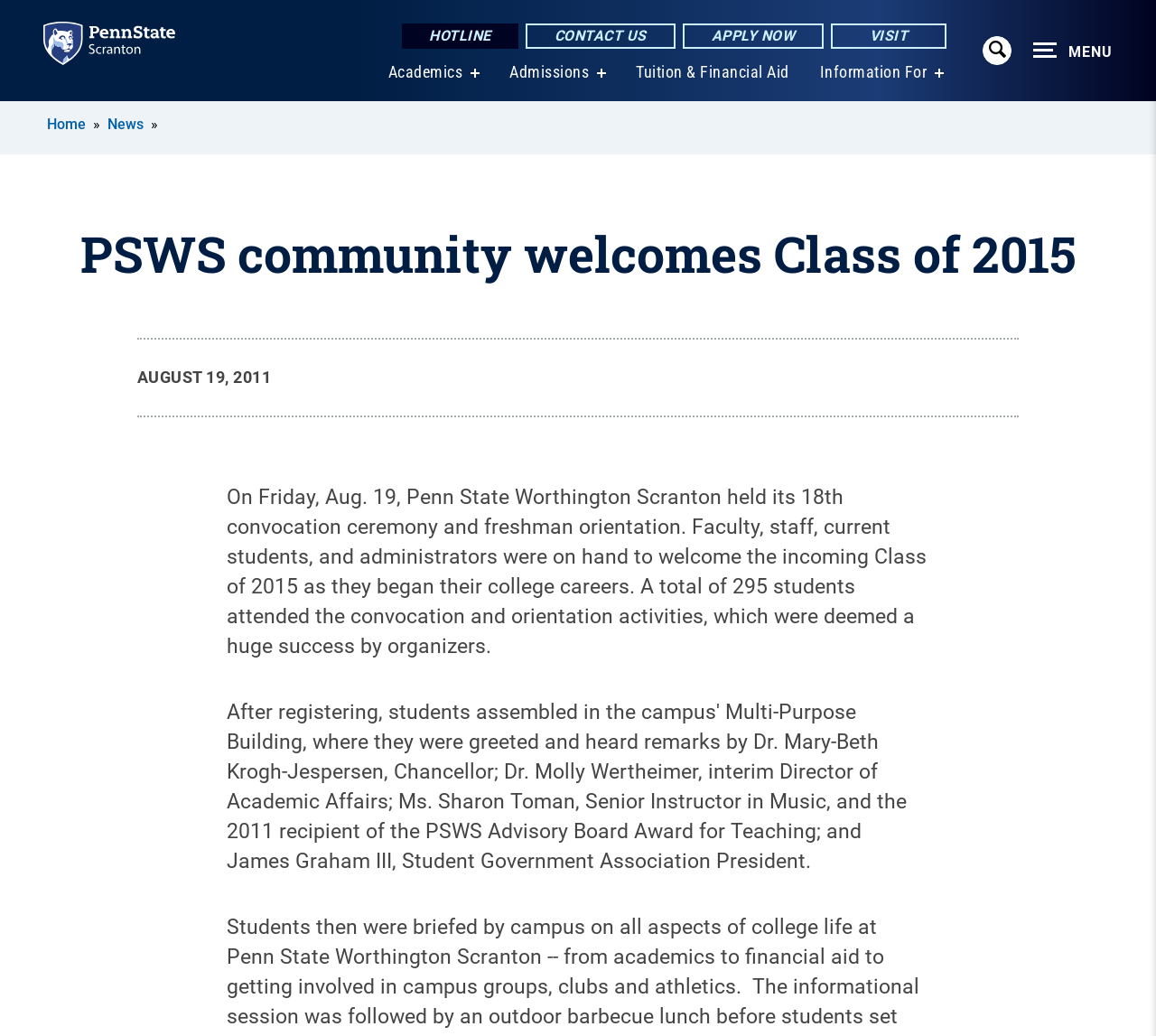Identify the coordinates of the bounding box for the element that must be clicked to accomplish the instruction: "Visit the Penn State Scranton website".

[0.038, 0.0, 0.152, 0.063]